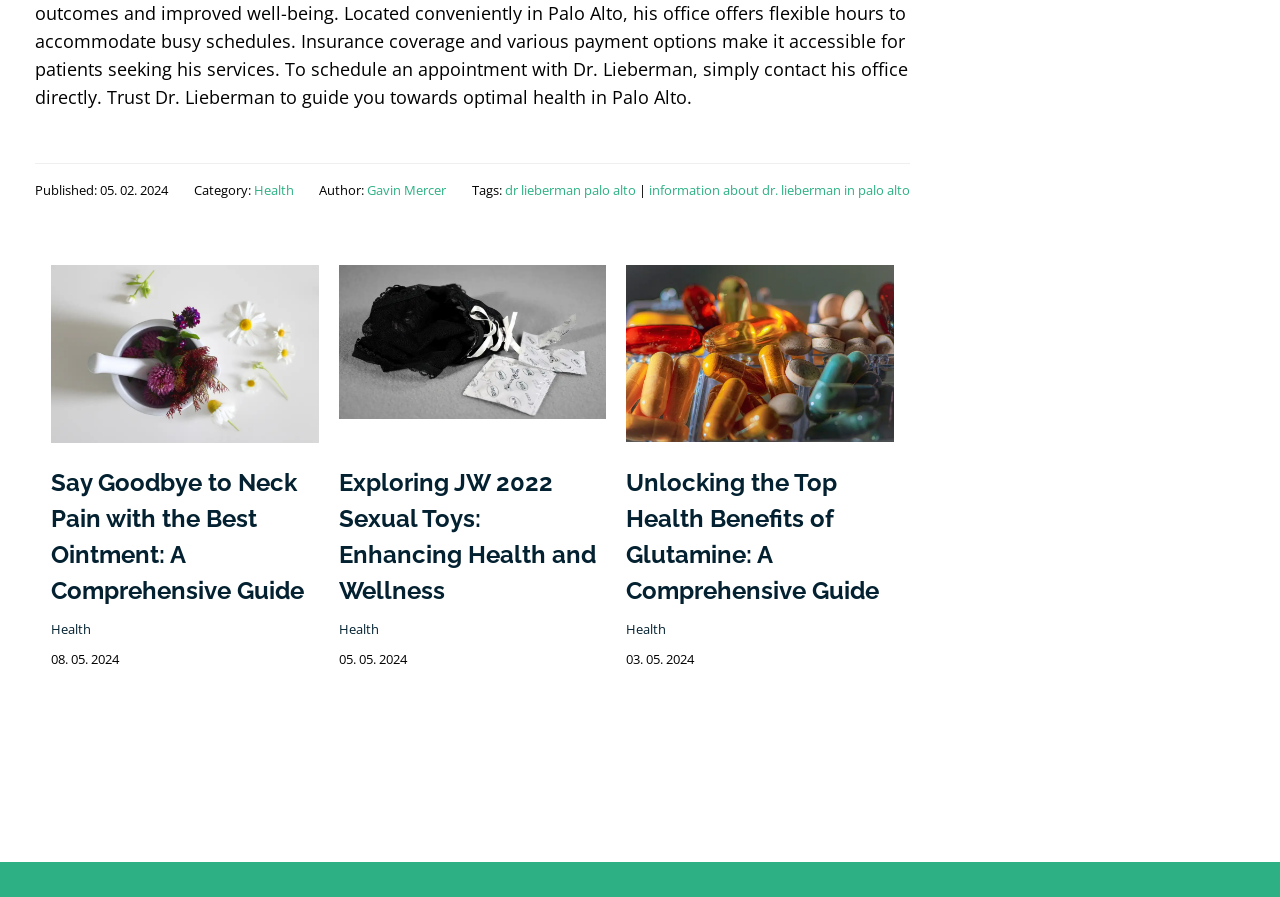Locate the bounding box of the user interface element based on this description: "Gavin Mercer".

[0.287, 0.202, 0.349, 0.222]